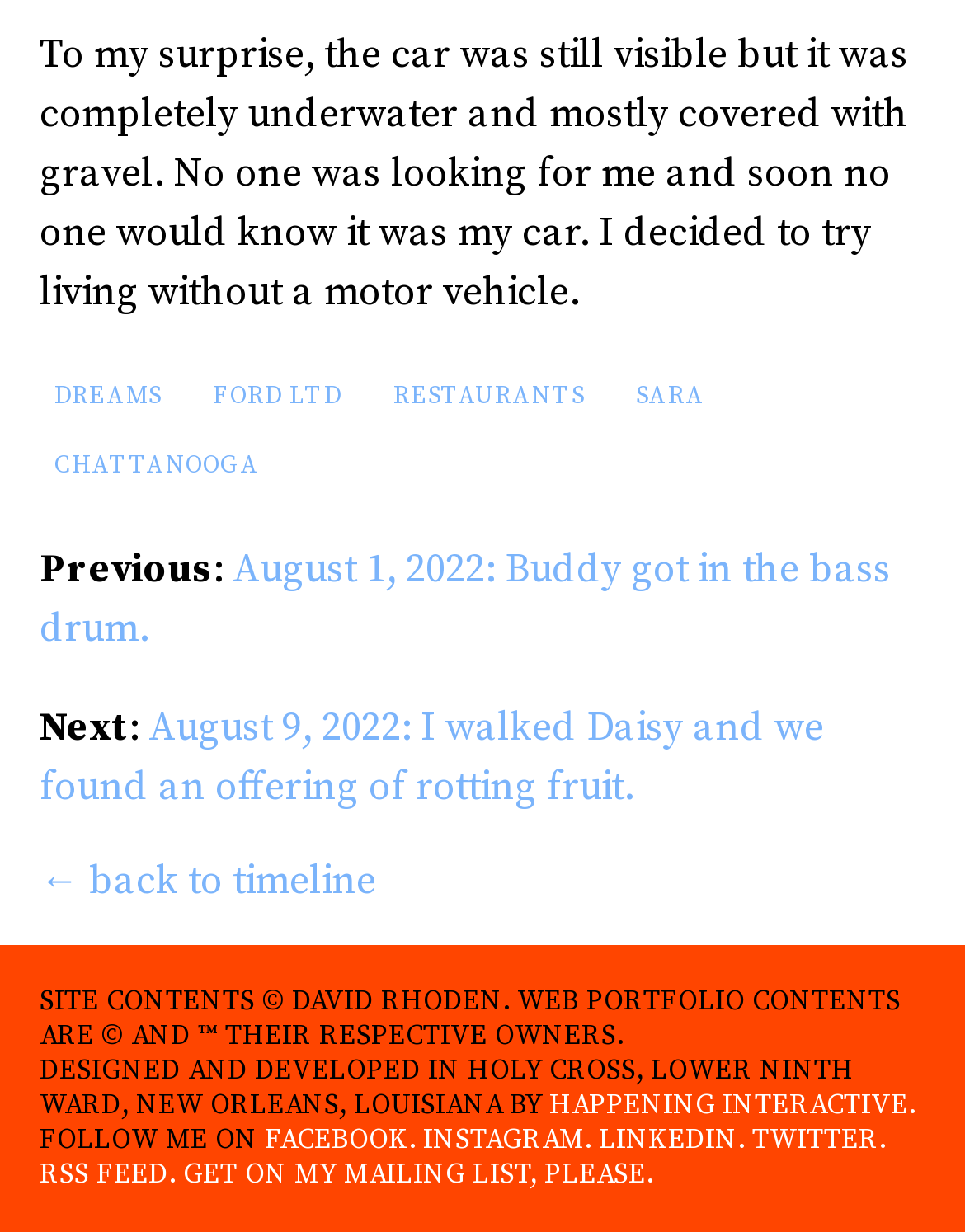Provide a one-word or short-phrase response to the question:
What is the name of the design and development company?

HAPPENING INTERACTIVE